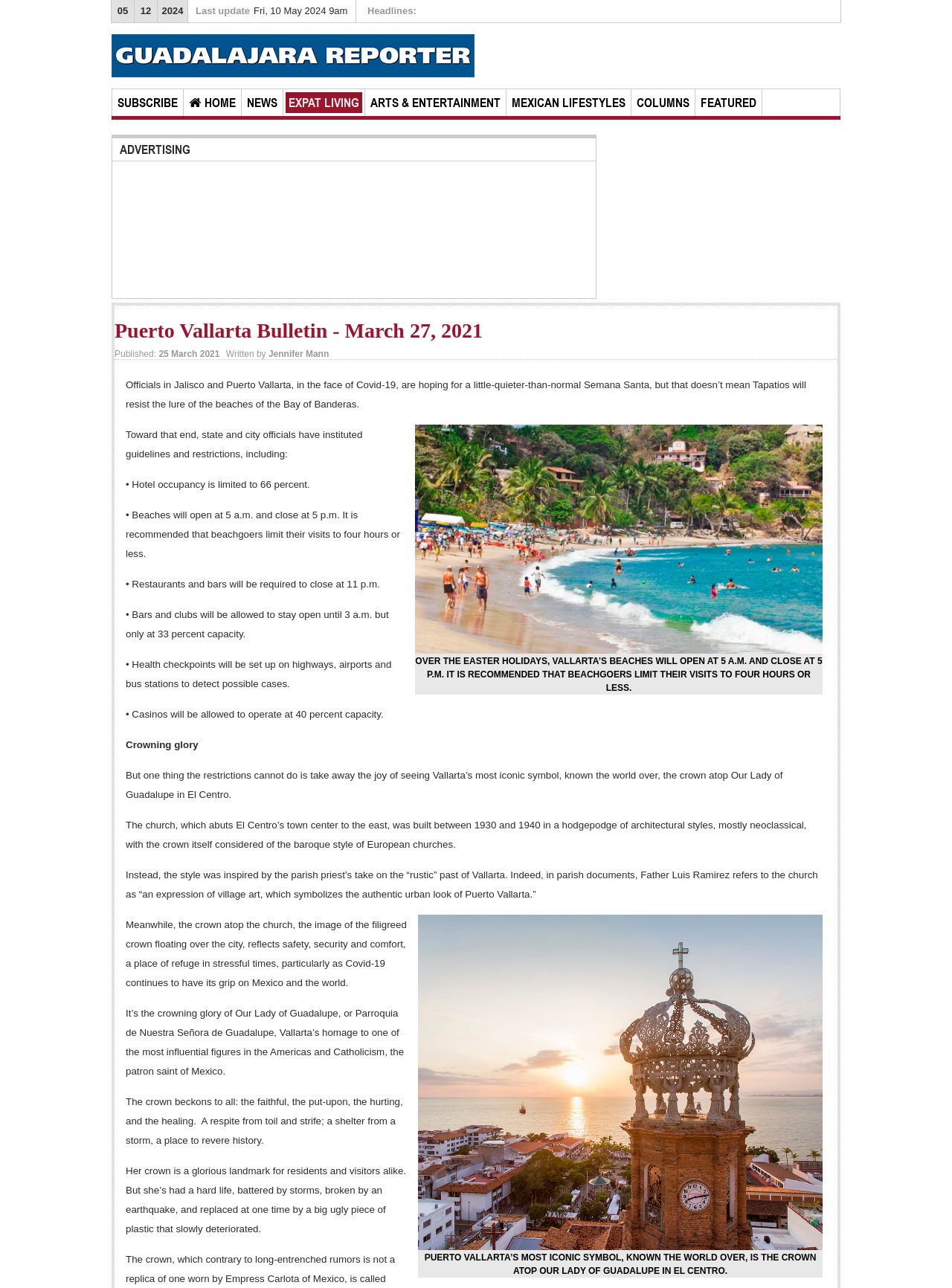What is the name of the church mentioned in the article?
Give a thorough and detailed response to the question.

I found the answer by reading the text 'PUERTO VALLARTA’S MOST ICONIC SYMBOL, KNOWN THE WORLD OVER, IS THE CROWN ATOP OUR LADY OF GUADALUPE IN EL CENTRO.' which is located near the bottom of the webpage.